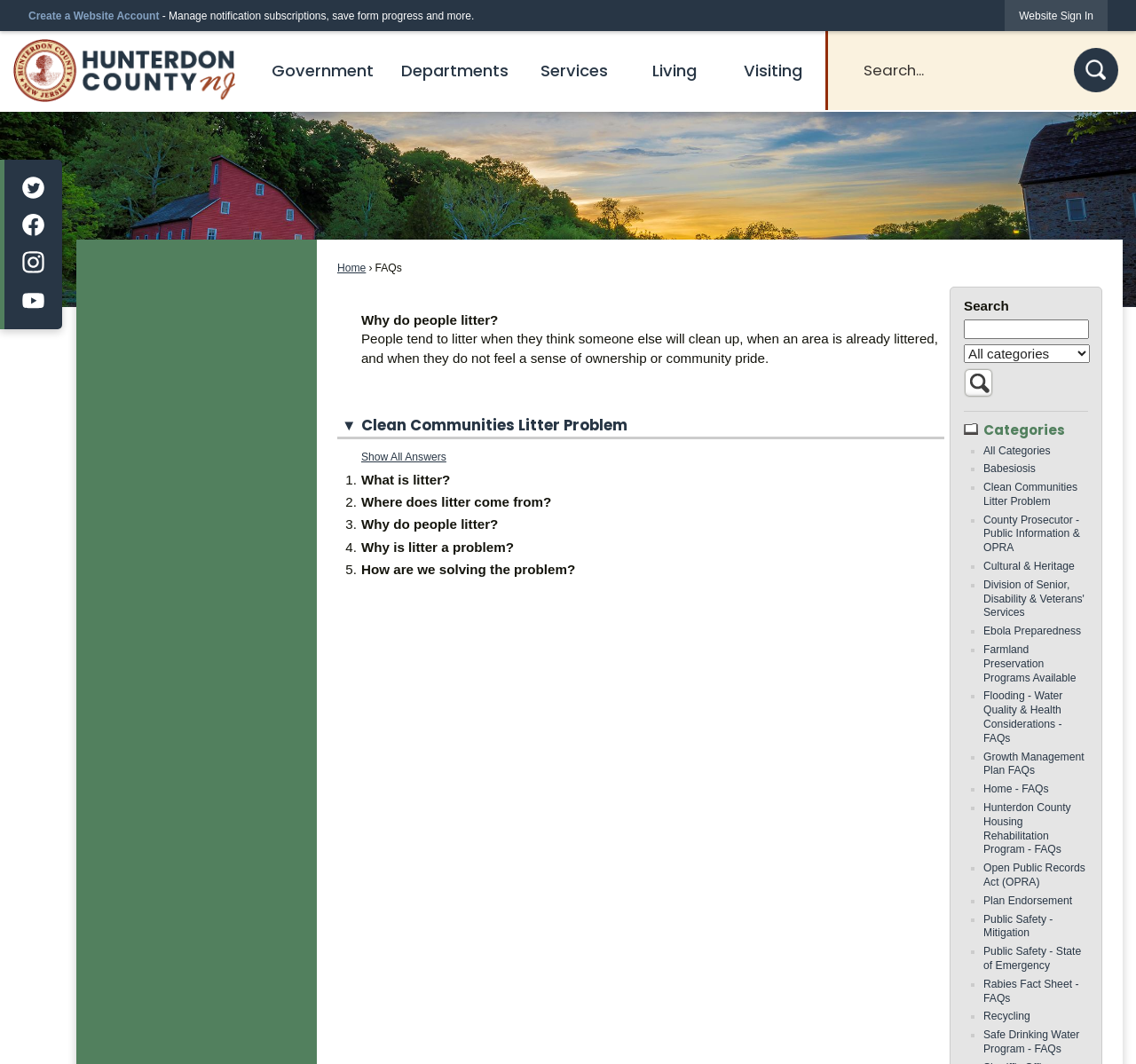Determine the bounding box coordinates of the target area to click to execute the following instruction: "Click to give kudos to this post."

None